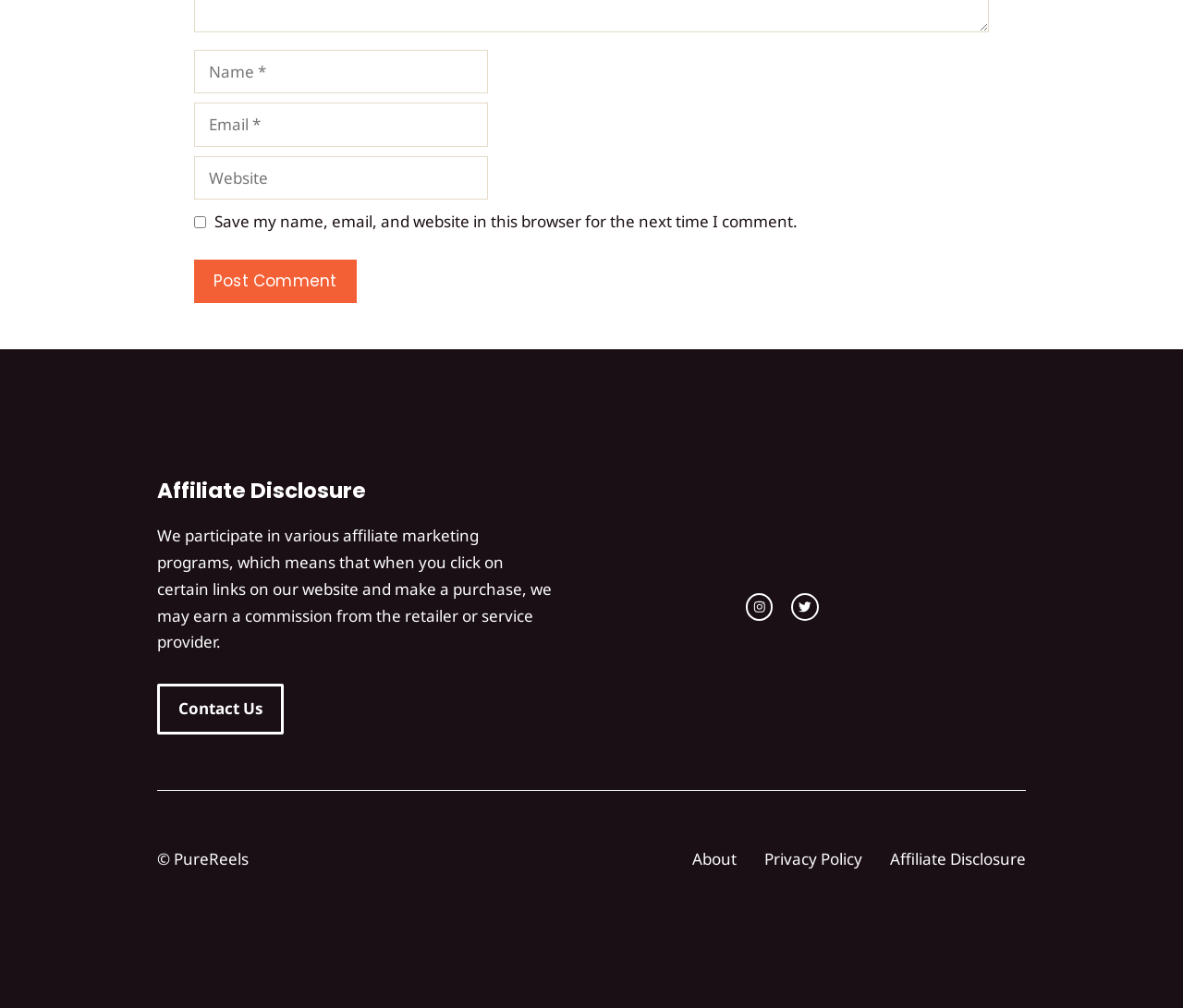Identify the coordinates of the bounding box for the element that must be clicked to accomplish the instruction: "Click the Post Comment button".

[0.164, 0.257, 0.301, 0.301]